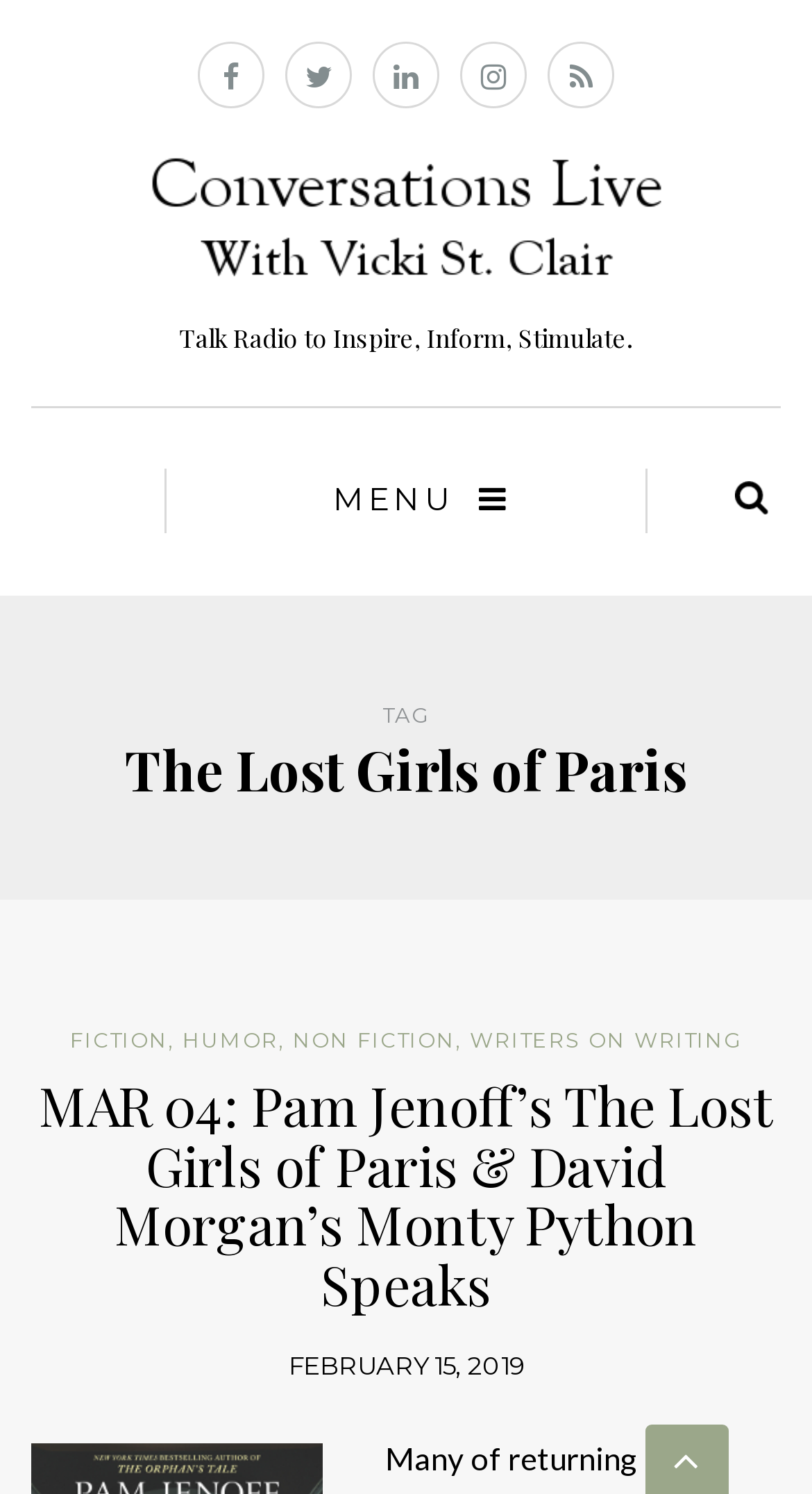Refer to the element description Writers on Writing and identify the corresponding bounding box in the screenshot. Format the coordinates as (top-left x, top-left y, bottom-right x, bottom-right y) with values in the range of 0 to 1.

[0.578, 0.687, 0.914, 0.705]